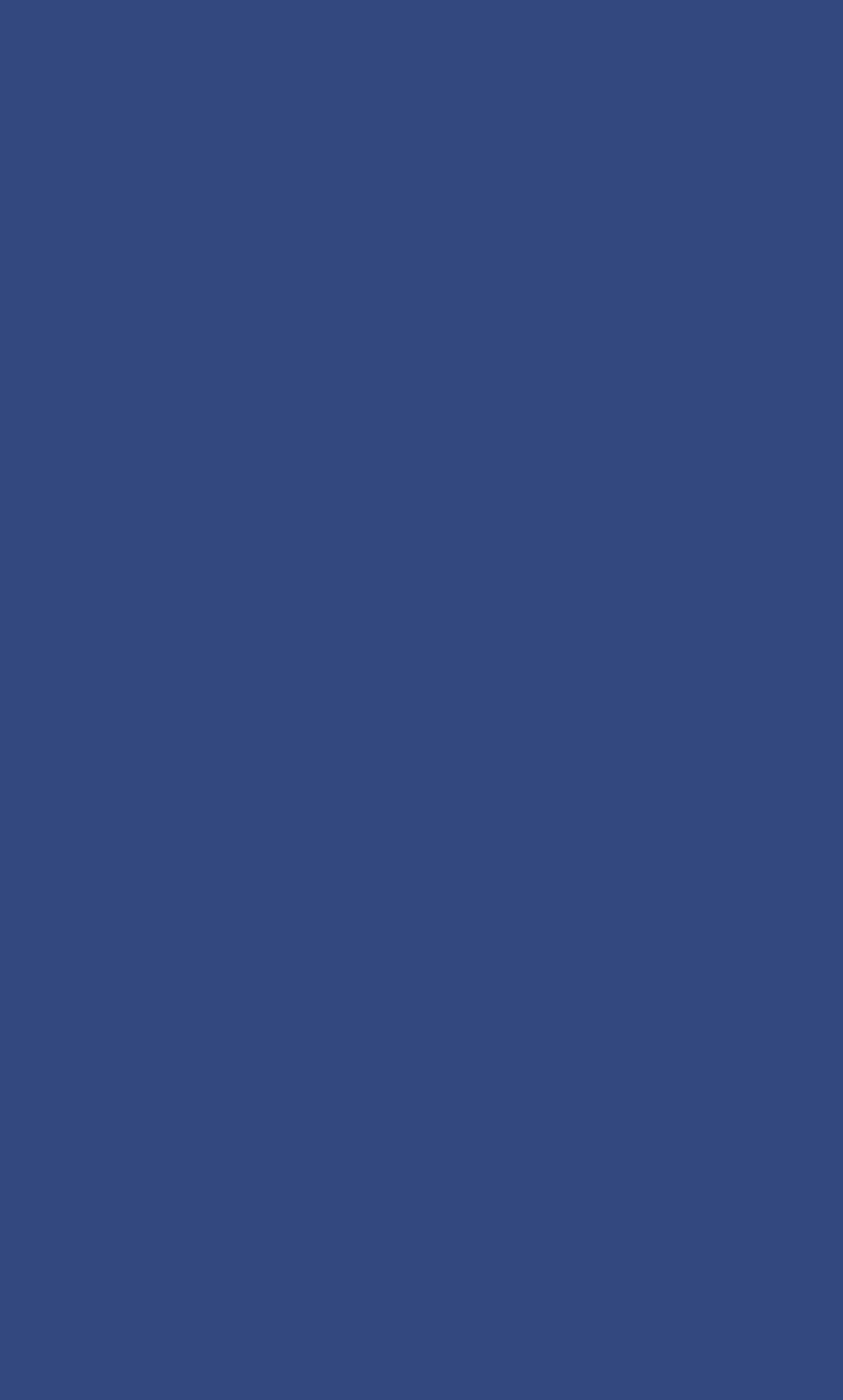Determine the bounding box coordinates of the clickable region to carry out the instruction: "Click Contact".

[0.08, 0.348, 0.92, 0.421]